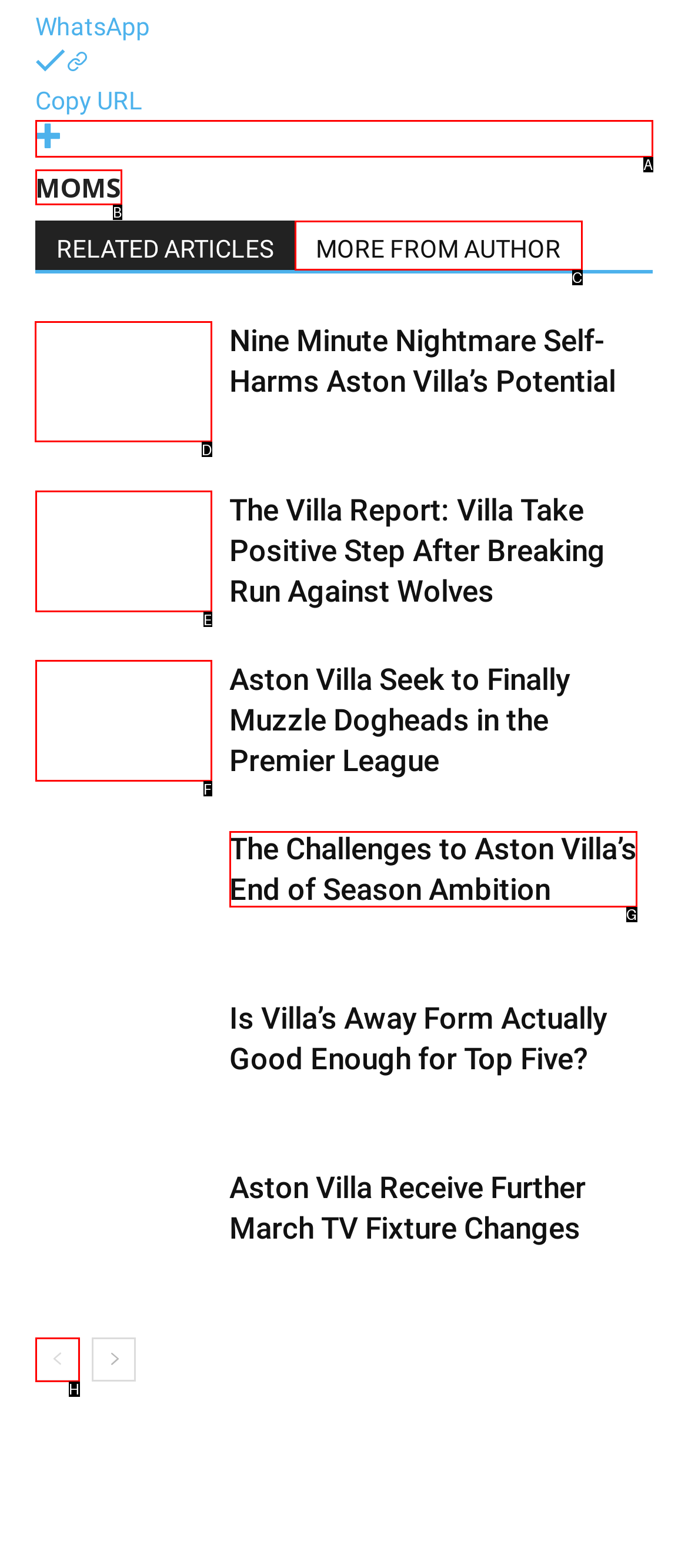From the options shown in the screenshot, tell me which lettered element I need to click to complete the task: View Nine Minute Nightmare Self-Harms Aston Villa’s Potential article.

D